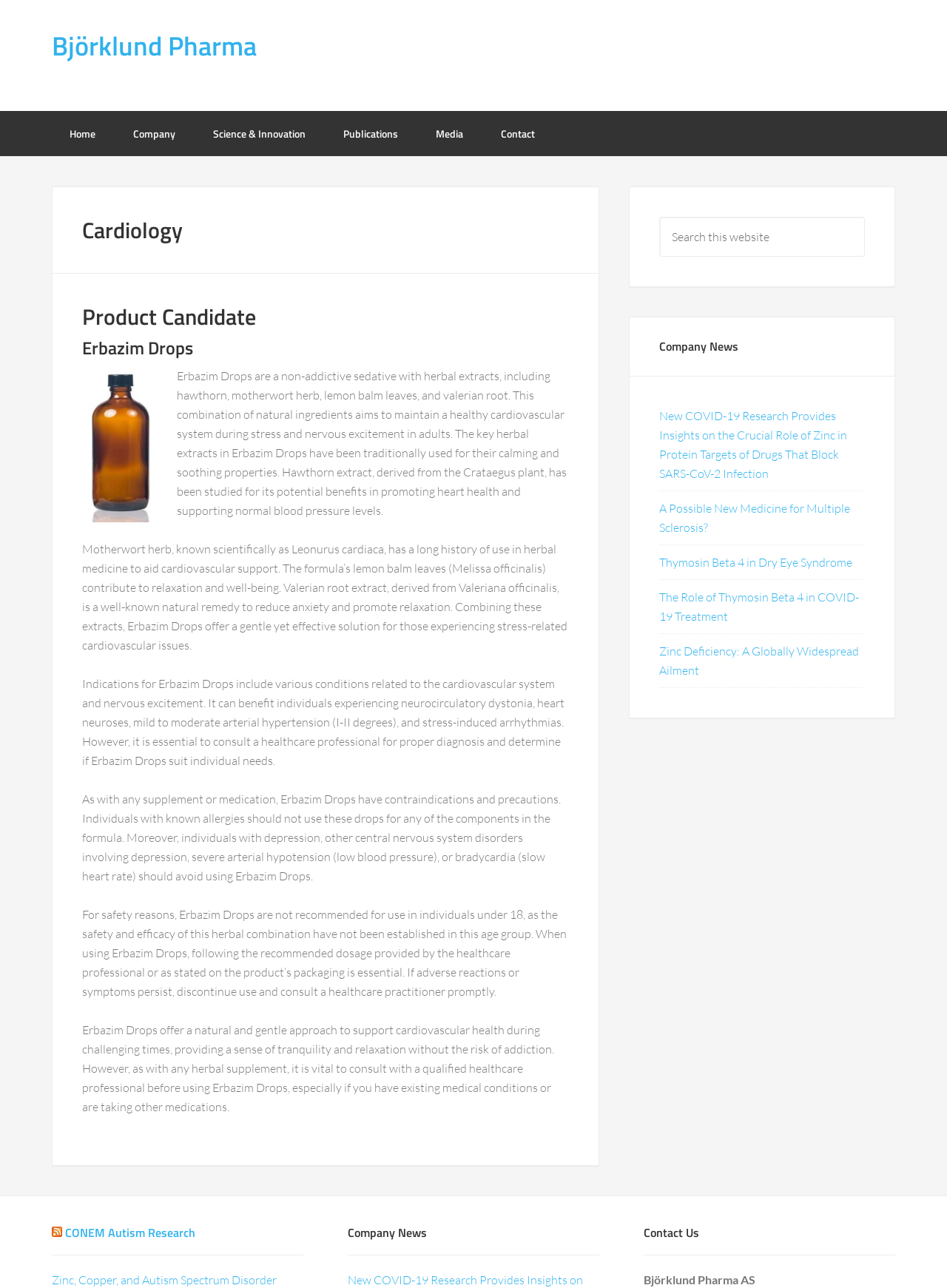What is the search function for?
Using the screenshot, give a one-word or short phrase answer.

Search this website